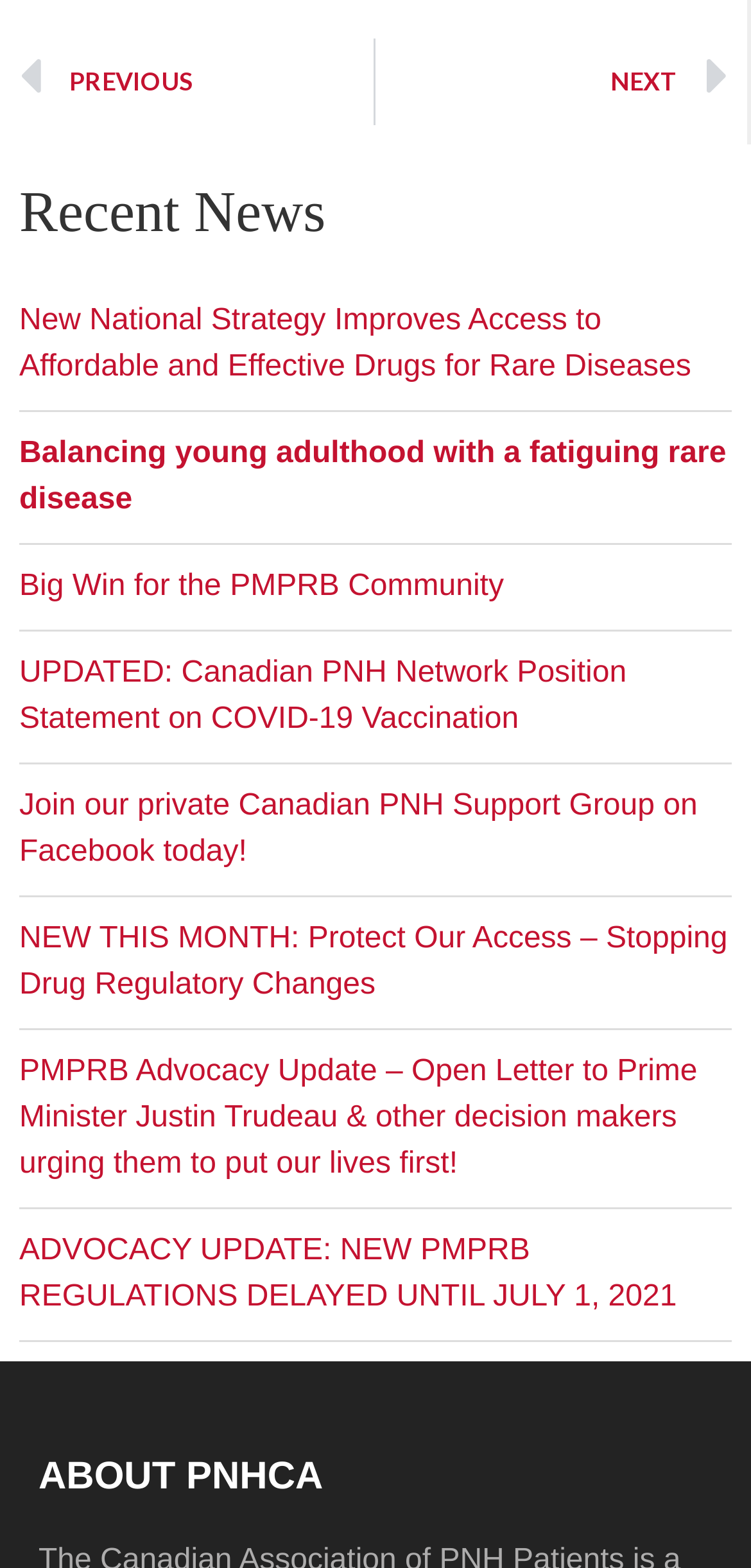Find the bounding box coordinates of the clickable area required to complete the following action: "Read about PNHCA".

[0.051, 0.93, 0.949, 0.955]